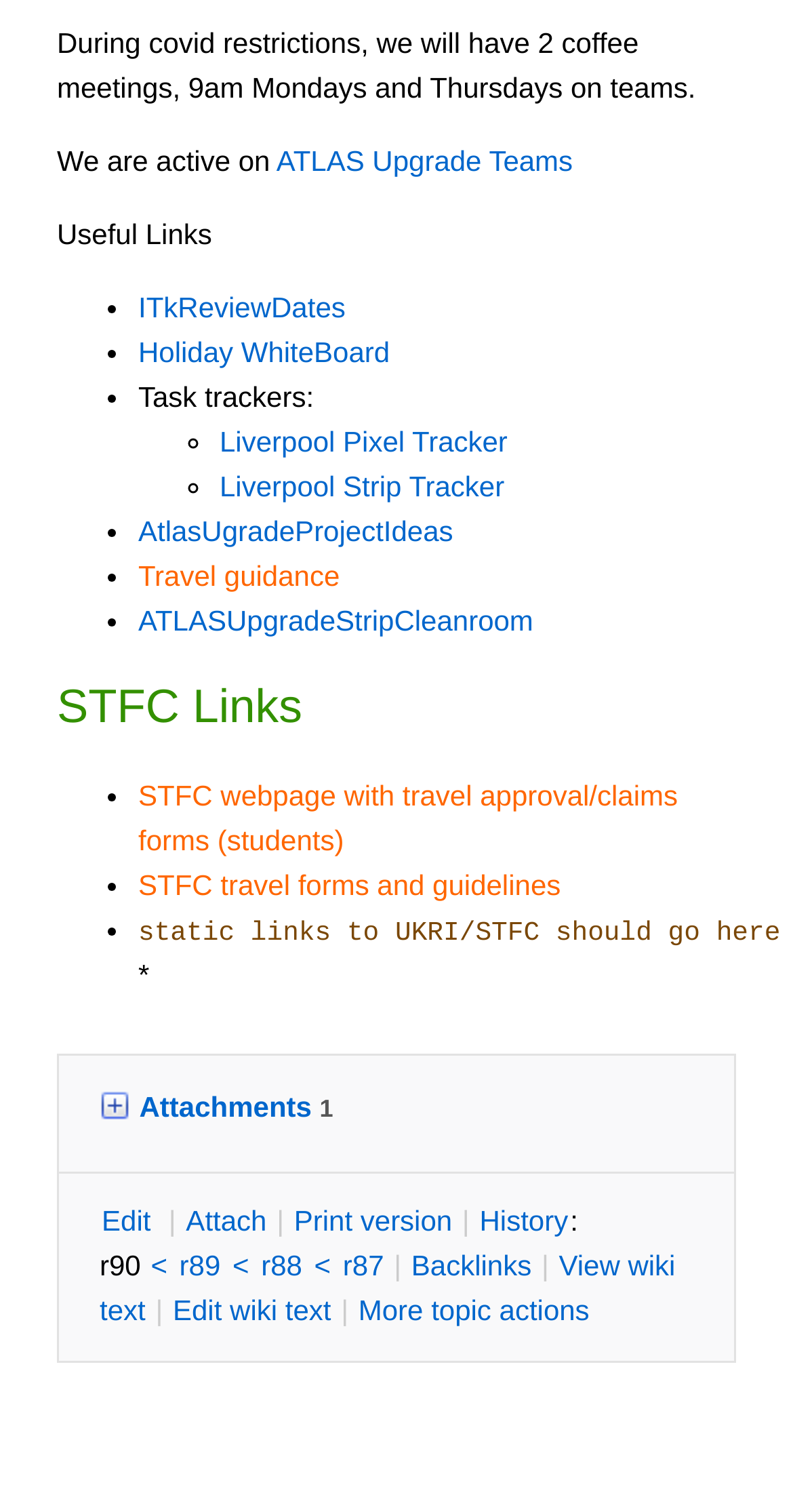Please provide the bounding box coordinates for the element that needs to be clicked to perform the instruction: "View the history of the page". The coordinates must consist of four float numbers between 0 and 1, formatted as [left, top, right, bottom].

[0.602, 0.796, 0.719, 0.821]